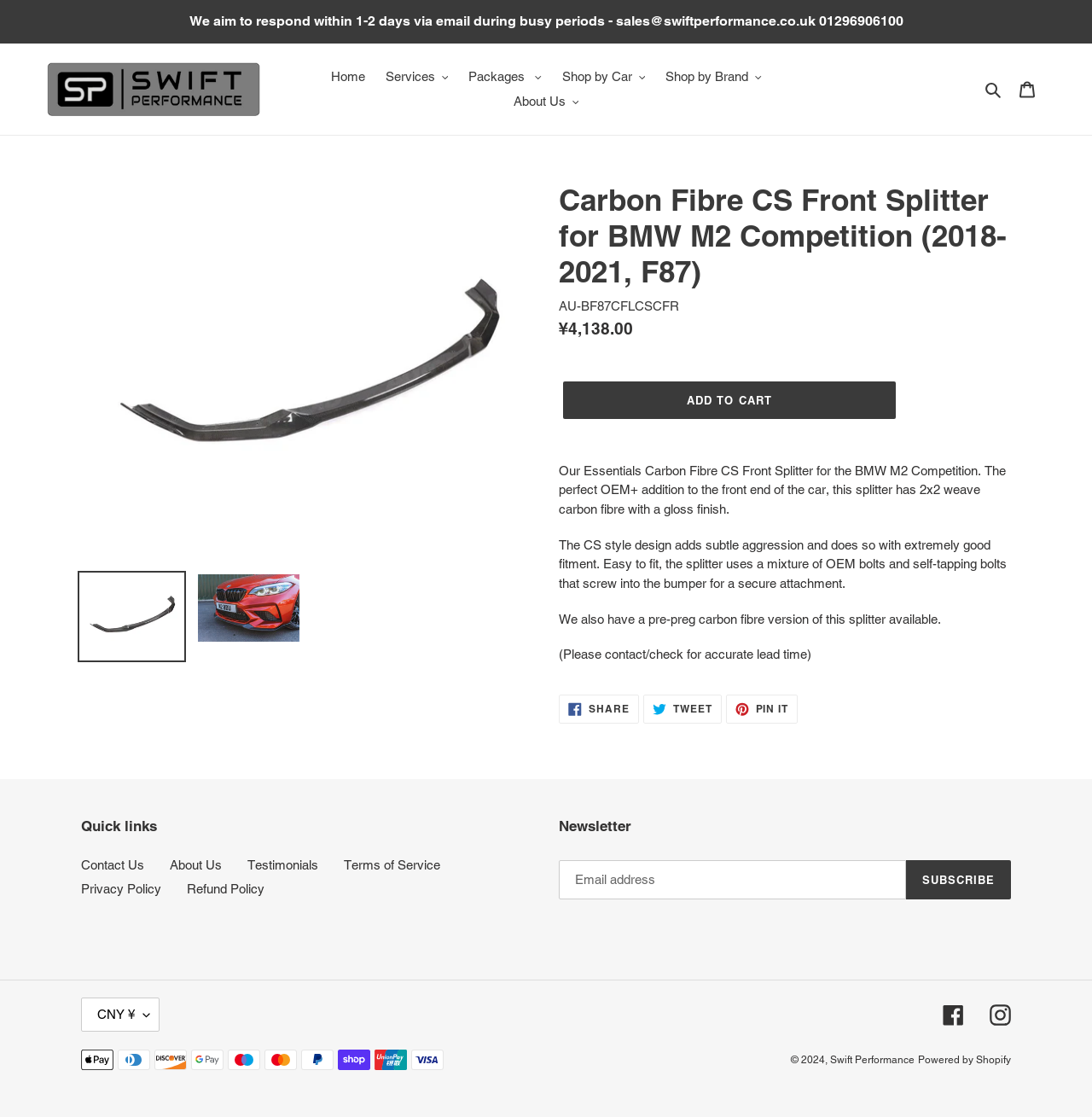What social media platforms are available for sharing?
Please provide a single word or phrase in response based on the screenshot.

Facebook, Twitter, Pinterest